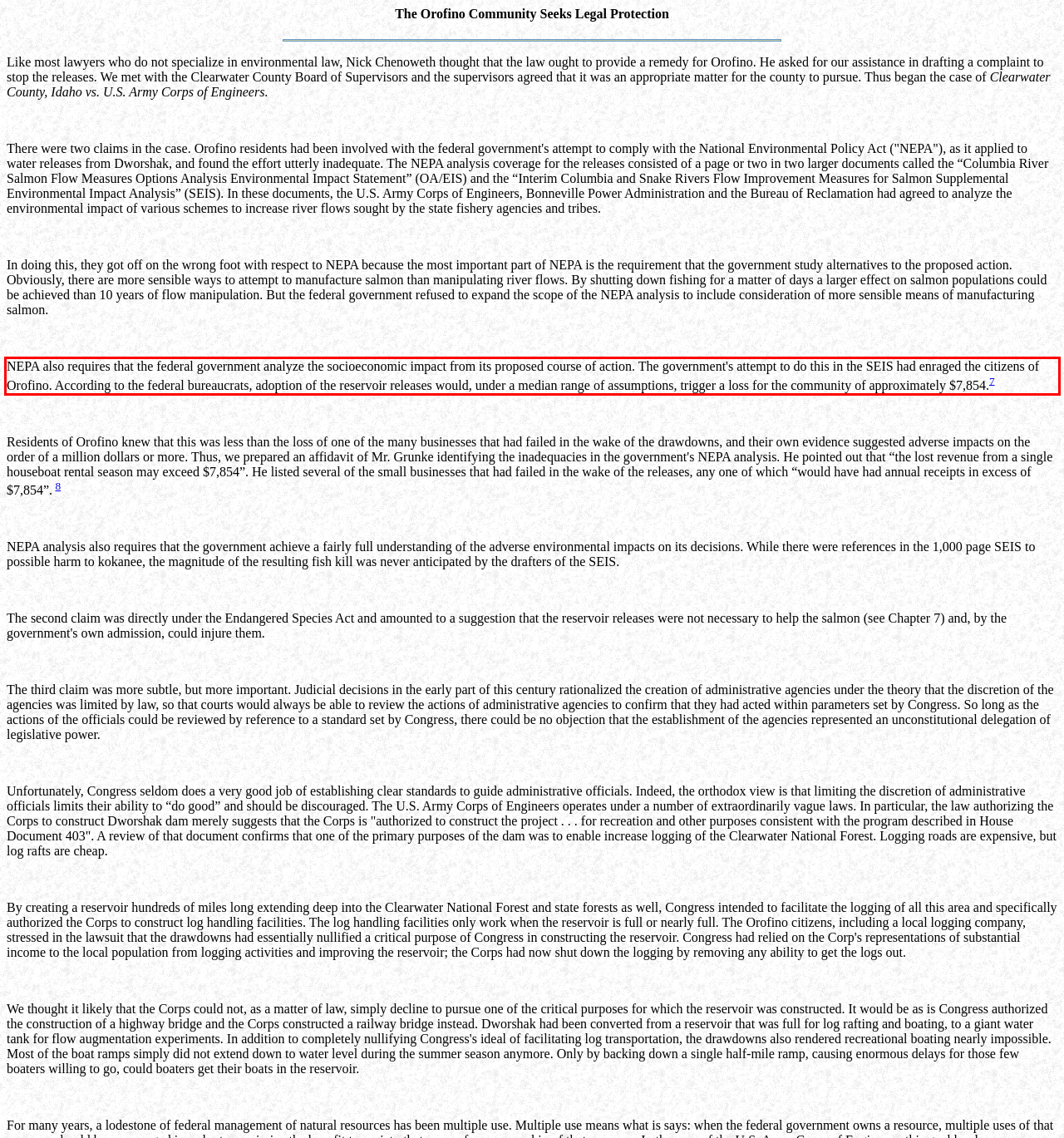Observe the screenshot of the webpage, locate the red bounding box, and extract the text content within it.

NEPA also requires that the federal government analyze the socioeconomic impact from its proposed course of action. The government's attempt to do this in the SEIS had enraged the citizens of Orofino. According to the federal bureaucrats, adoption of the reservoir releases would, under a median range of assumptions, trigger a loss for the community of approximately $7,854.7